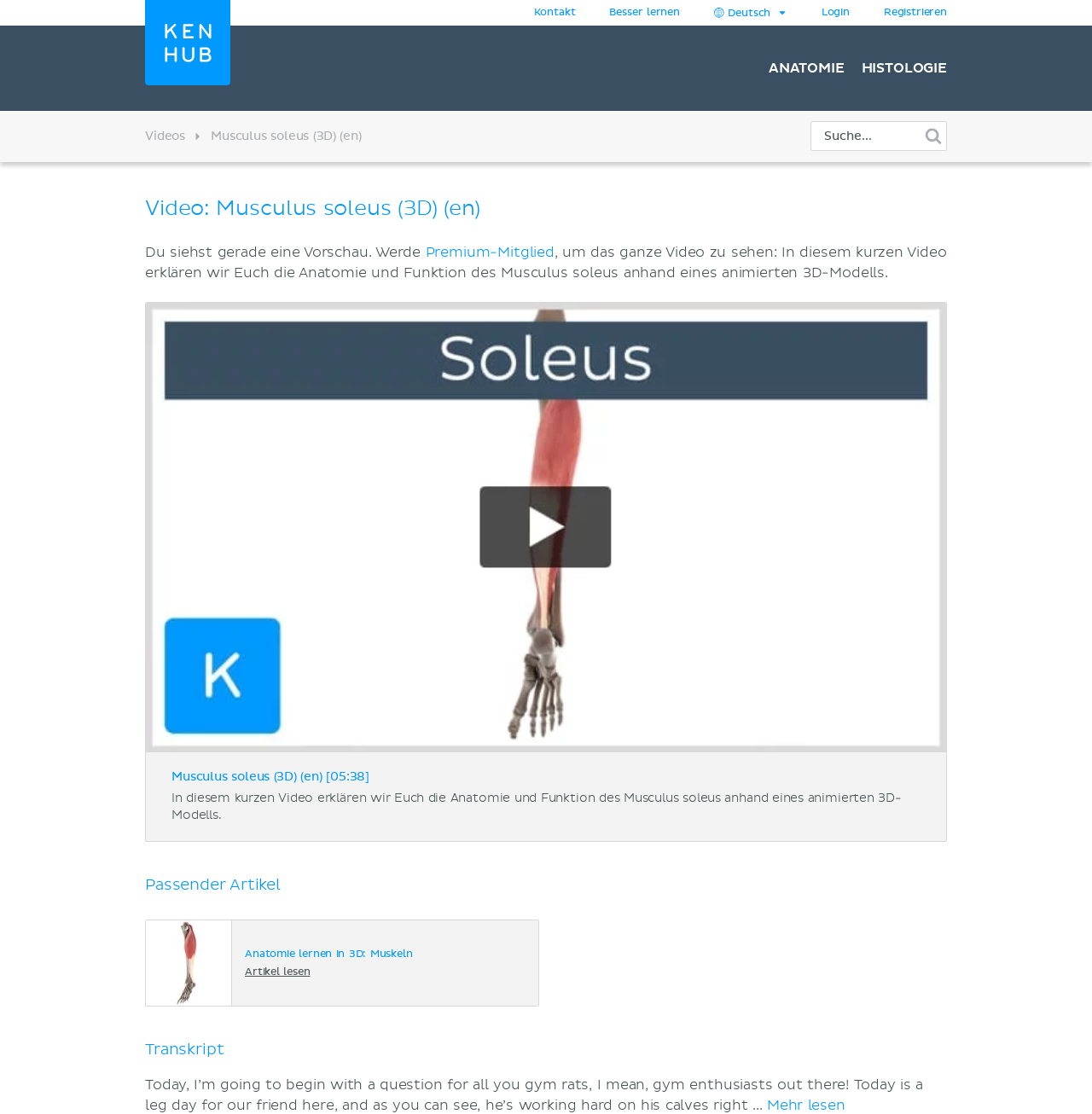Please reply with a single word or brief phrase to the question: 
What is the author asking in the transcript?

A question for gym enthusiasts